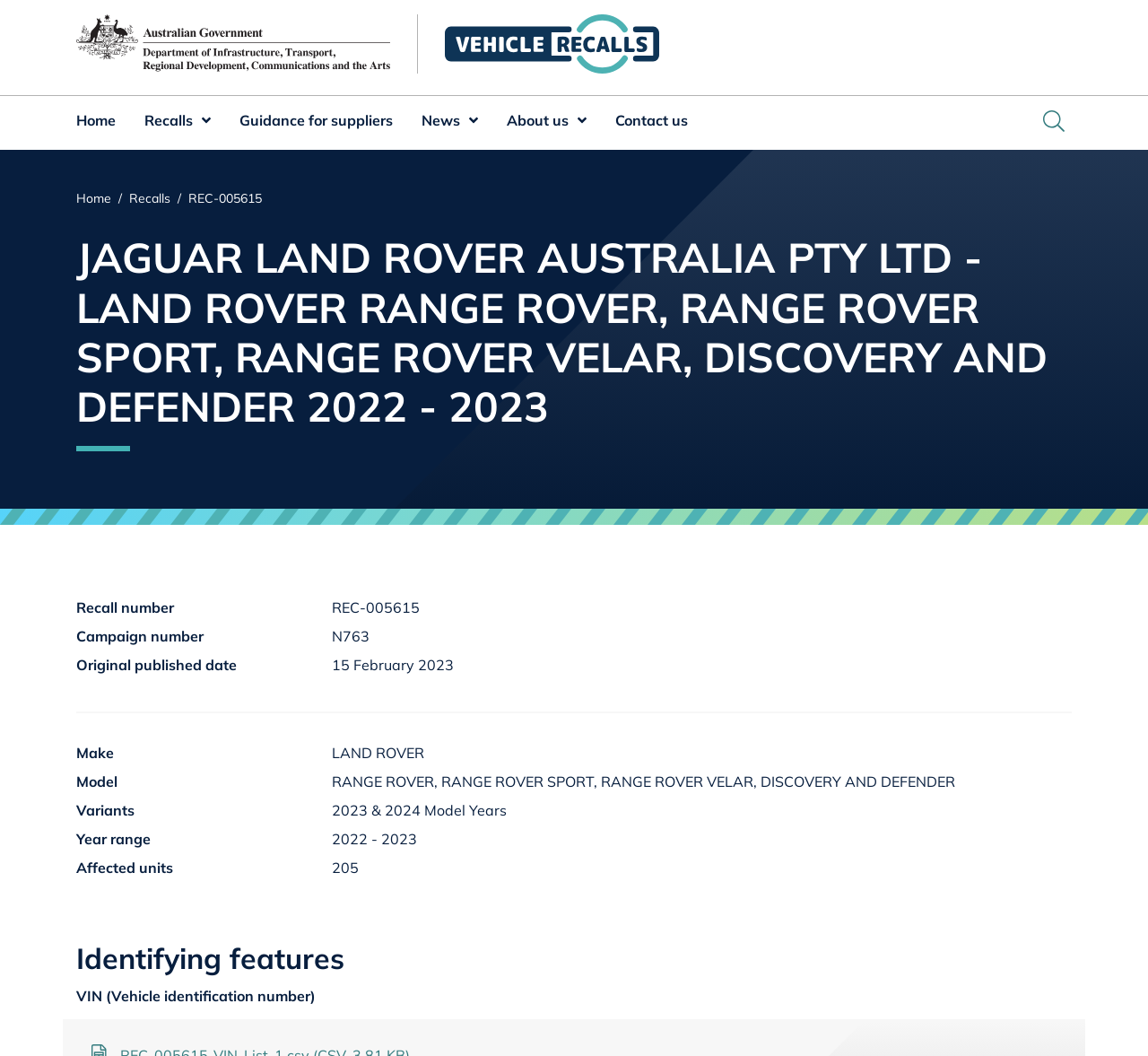What is the model of the affected vehicles?
Provide a detailed and well-explained answer to the question.

The model of the affected vehicles can be found in the 'Make and model information' section, under the 'Model' heading, which is located in the main content area of the webpage.